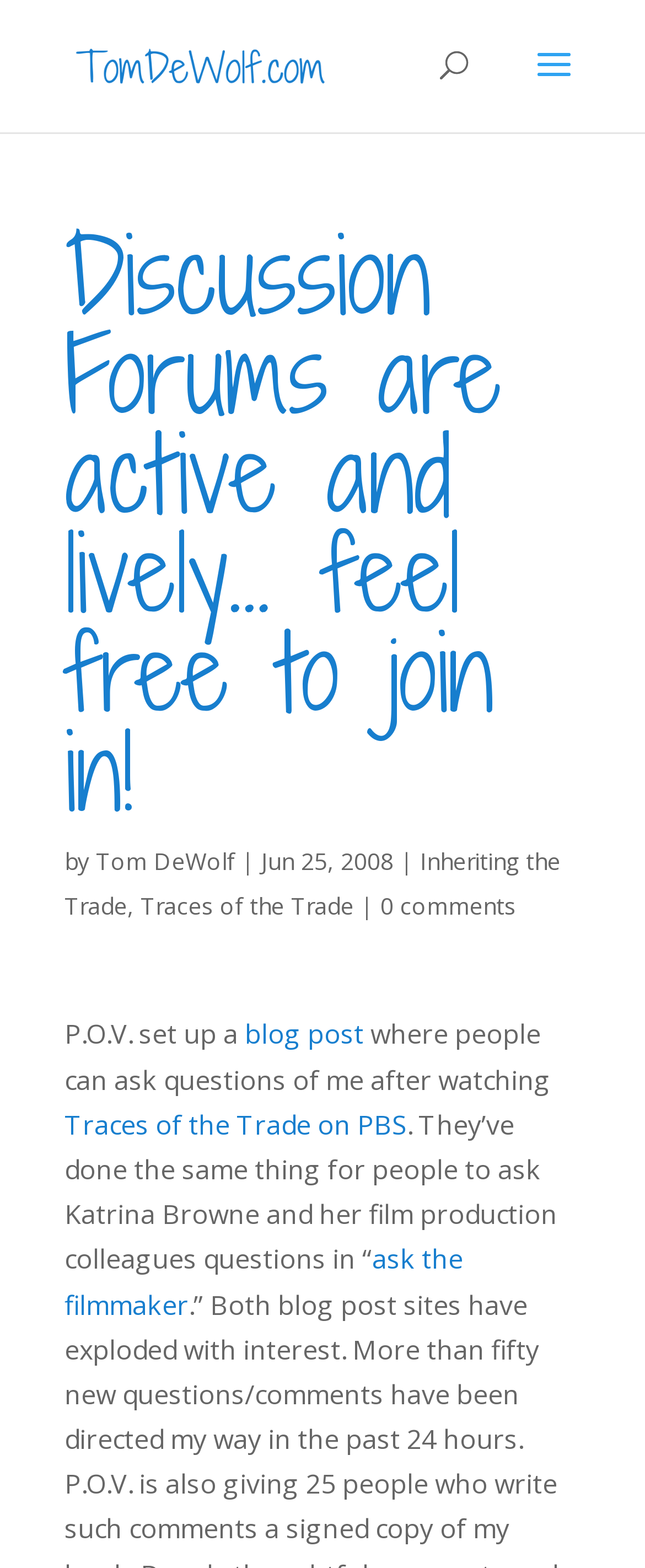Give a detailed account of the webpage's layout and content.

This webpage appears to be a blog post or discussion forum. At the top, there is a heading that reads "Discussion Forums are active and lively… feel free to join in!" in a prominent position, taking up most of the width of the page. Below this heading, there is a section with the author's name, "Tom DeWolf", which is accompanied by a small image of the author. The author's name is also mentioned again in a smaller text below, along with the date "Jun 25, 2008".

To the right of the author's section, there are several links, including "Inheriting the Trade", "Traces of the Trade", and "0 comments". These links are aligned vertically and take up a significant portion of the page's width.

The main content of the page is a paragraph of text that starts with "P.O.V. set up a blog post where people can ask questions of me after watching Traces of the Trade on PBS." The text is divided into several sections, with links embedded within the text, including "blog post" and "Traces of the Trade on PBS". The text also mentions Katrina Browne and her film production colleagues, with a link to "ask the filmmaker".

At the very top of the page, there is a search bar that spans about half of the page's width.